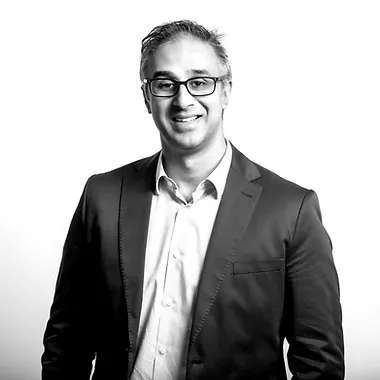Create an extensive caption that includes all significant details of the image.

The image features a professional portrait of Gurprit Lall, depicted in a black and white format. He is dressed in a tailored dark suit with a collared shirt, exuding confidence and approachability. Gurprit is smiling warmly at the camera, with stylish glasses adding to his composed yet friendly appearance. The stark white background emphasizes his figure, creating a striking contrast that draws attention to his expression and attire. This image is likely used to represent Gurprit in a professional or academic context, aligning with his involvement in supporting Early Career Researchers and contributing to cross-discipline research initiatives.